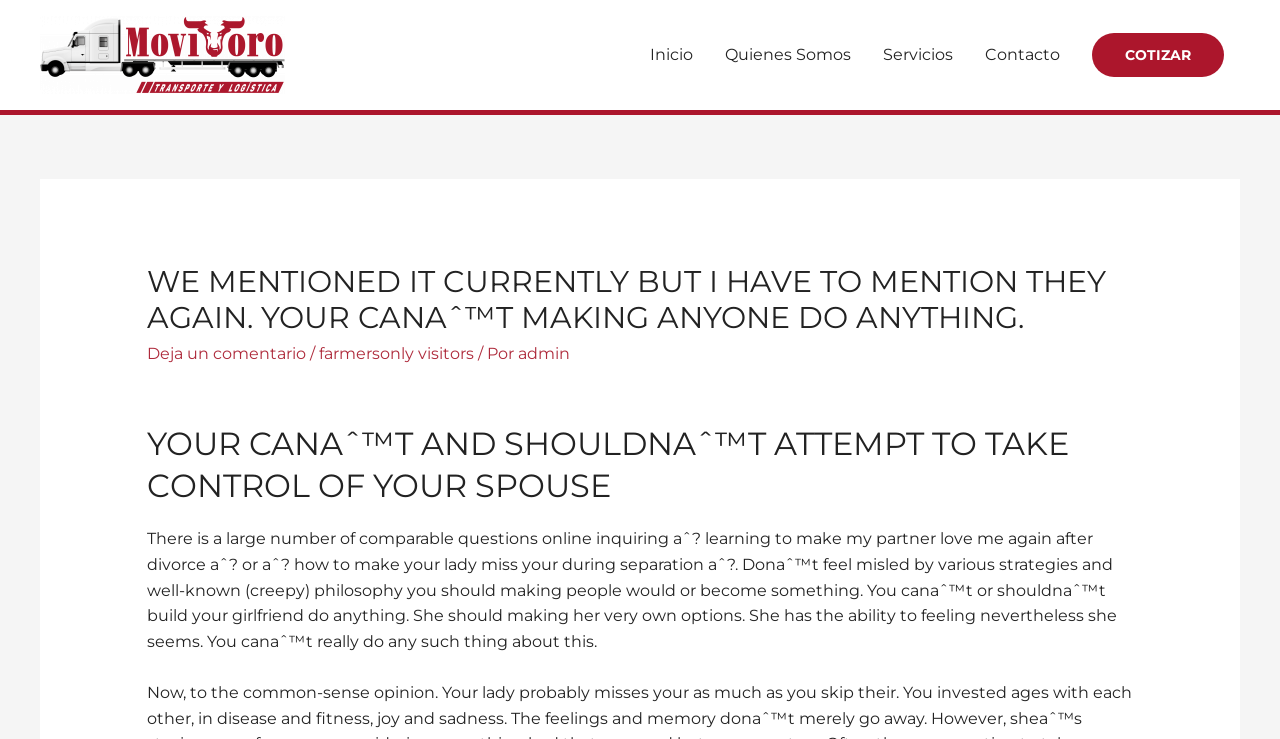How many navigation links are there?
Based on the image content, provide your answer in one word or a short phrase.

5